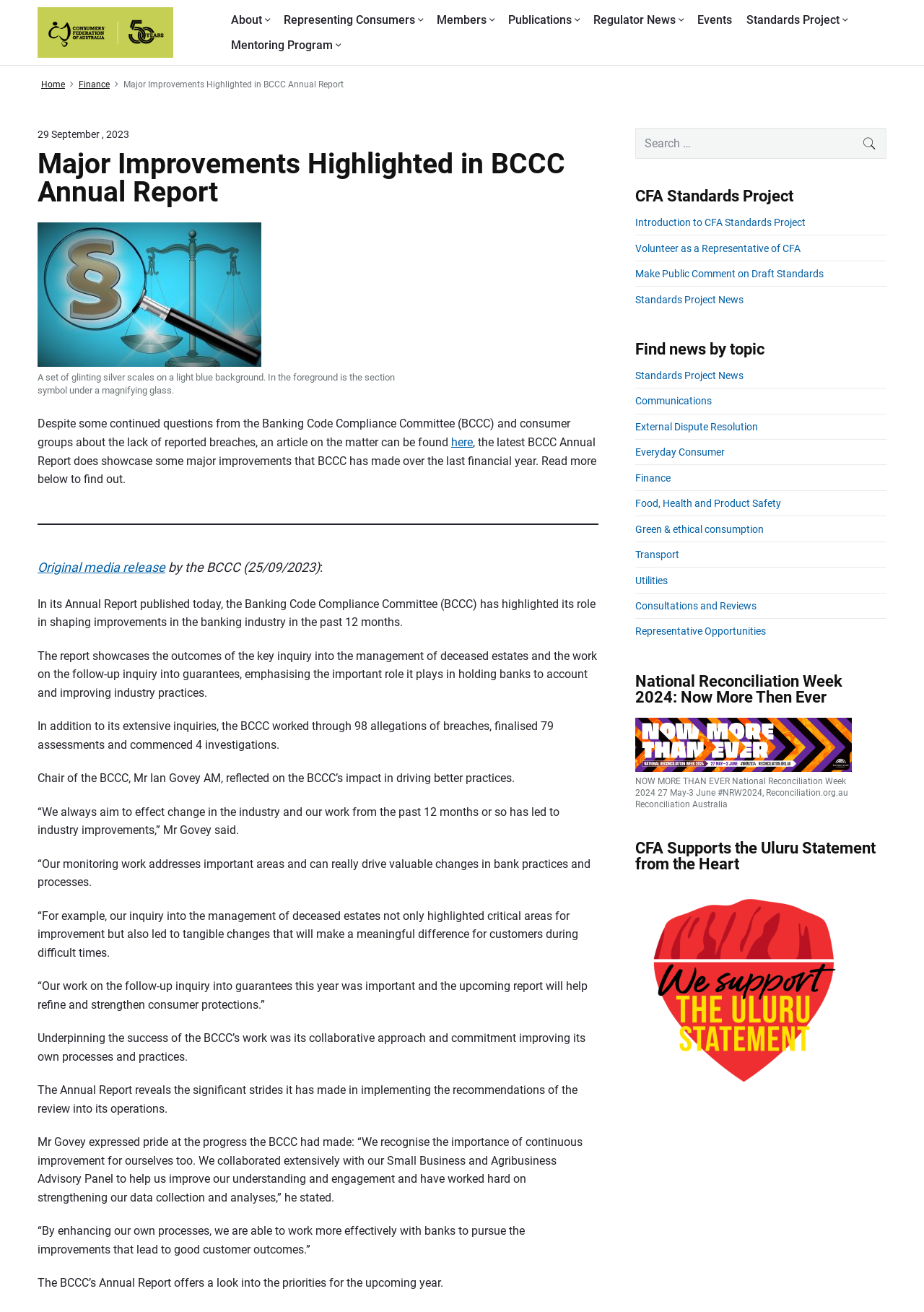Illustrate the webpage thoroughly, mentioning all important details.

The webpage is about the Consumers' Federation of Australia (CFA) and its annual report highlighting major improvements in the Banking Code Compliance Committee (BCCC). At the top, there is a navigation menu with links to "About", "Representing Consumers", "Members", "Publications", "Regulator News", "Events", and "Standards Project". Below this, there is a breadcrumbs navigation with links to "Home" and "Finance".

The main content of the page is divided into two sections. On the left, there is a long article about the BCCC's annual report, which discusses the committee's role in shaping improvements in the banking industry over the past year. The article includes quotes from the chair of the BCCC, Mr. Ian Govey AM, and highlights the committee's work in driving better practices in the industry.

On the right, there is a sidebar with several sections. The top section is a search bar with a button to search for specific topics. Below this, there are links to the CFA Standards Project, including an introduction, volunteer opportunities, and news about the project. Further down, there are links to news articles categorized by topic, such as "Standards Project News", "Communications", "External Dispute Resolution", and others.

There are also two images on the page. One is a figure with a magnifying glass and a set of scales, which is used to illustrate the article about the BCCC's annual report. The other is a banner for National Reconciliation Week 2024, which features a vibrant artwork by a Gubbi Gubbi artist and encourages connecting with one another and moving forward towards a reconciled future.